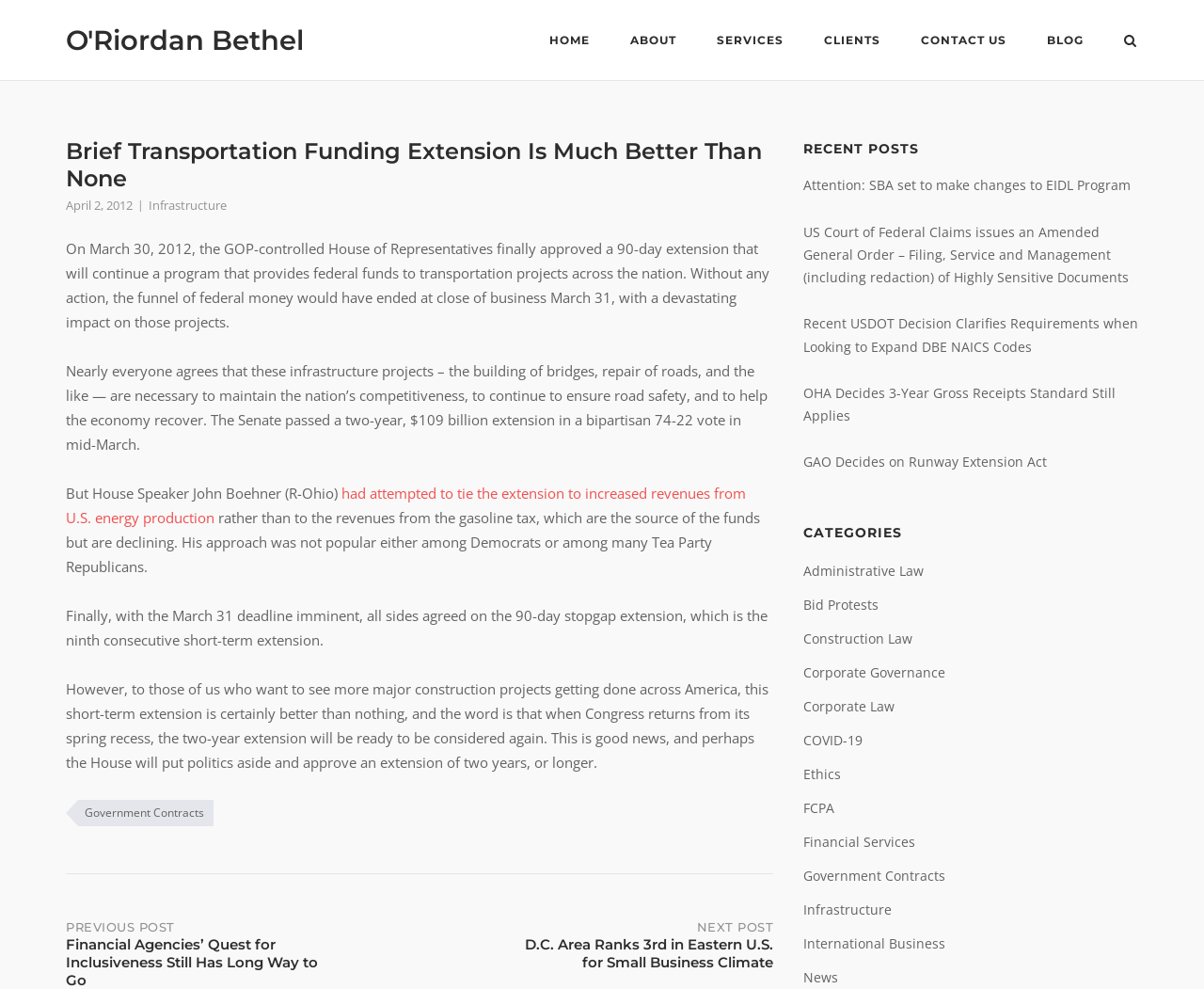What is the date mentioned in the article?
Kindly give a detailed and elaborate answer to the question.

The date 'April 2, 2012' is mentioned in the article as the date when the GOP-controlled House of Representatives approved a 90-day extension of transportation funding.